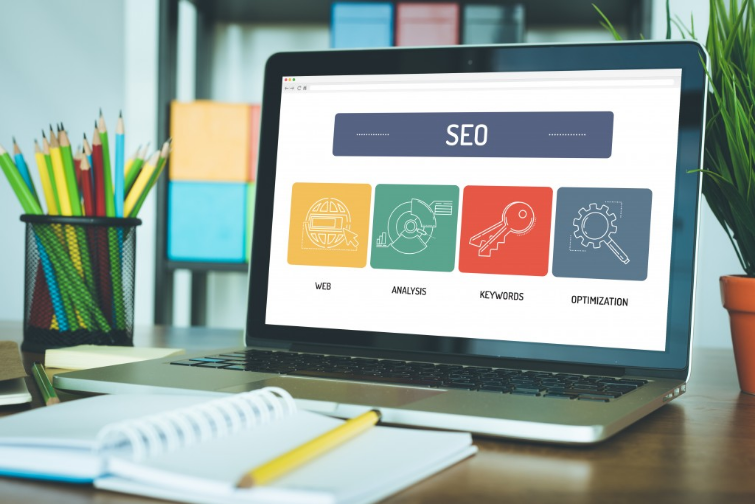Compose a detailed narrative for the image.

The image showcases a laptop positioned on a desk, displaying a colorful interface dedicated to SEO (Search Engine Optimization). The screen prominently features the title "SEO" at the top, with four distinct sections below it labeled "WEB," "ANALYSIS," "KEYWORDS," and "OPTIMIZATION," illustrated with accompanying icons that represent each concept. In the background, a black pencil holder filled with colorful pens and pencils adds a touch of creativity to the workspace, while a green plant peeks out from a pot, enhancing the aesthetic of the environment. This arrangement reflects a modern and organized office setup, ideal for individuals engaged in B2B businesses, highlighting the importance of SEO strategies for improving online presence and visibility.